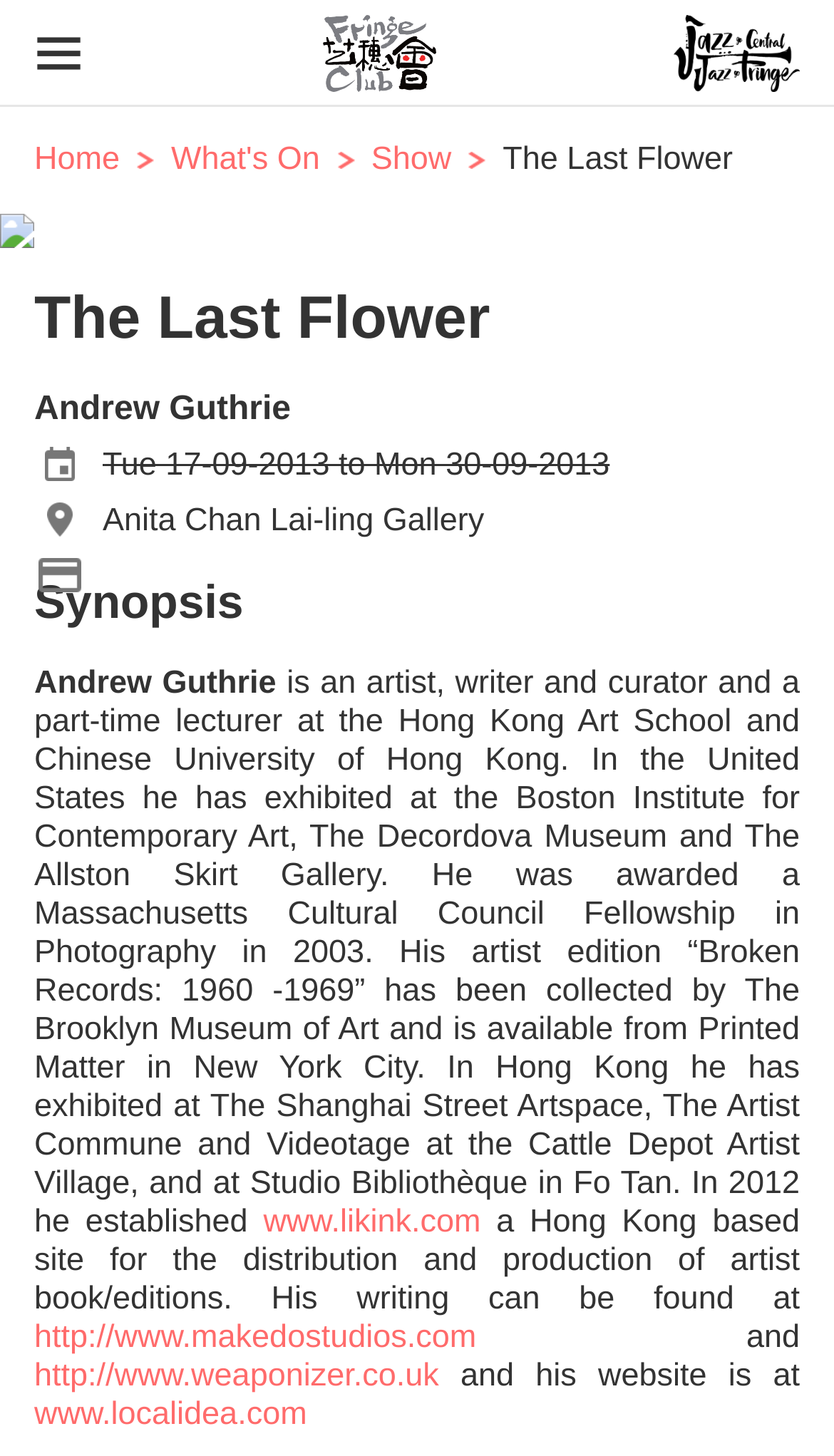Please identify the bounding box coordinates of the region to click in order to complete the given instruction: "go to the 1601 link". The coordinates should be four float numbers between 0 and 1, i.e., [left, top, right, bottom].

None